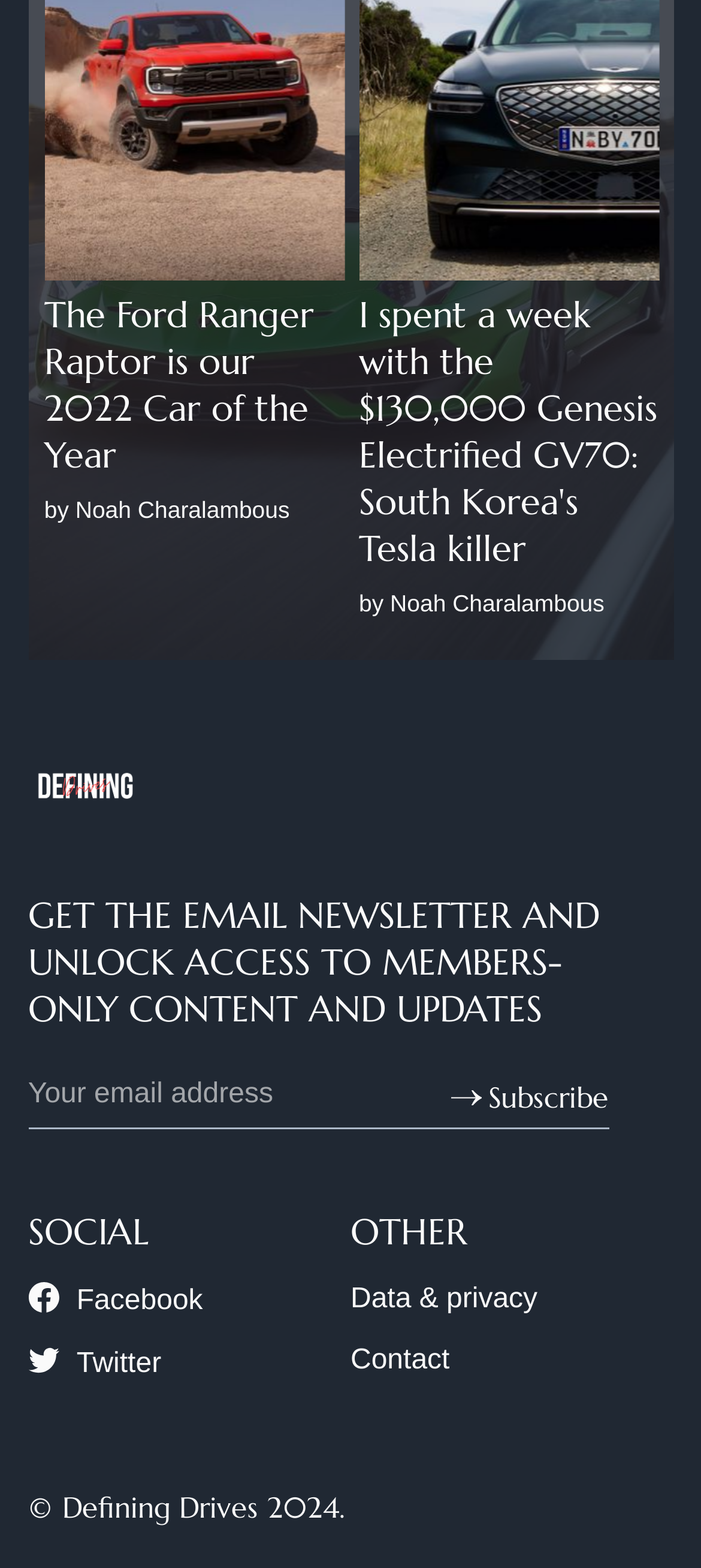Identify the bounding box for the described UI element: "Data & privacy".

[0.5, 0.819, 0.767, 0.839]